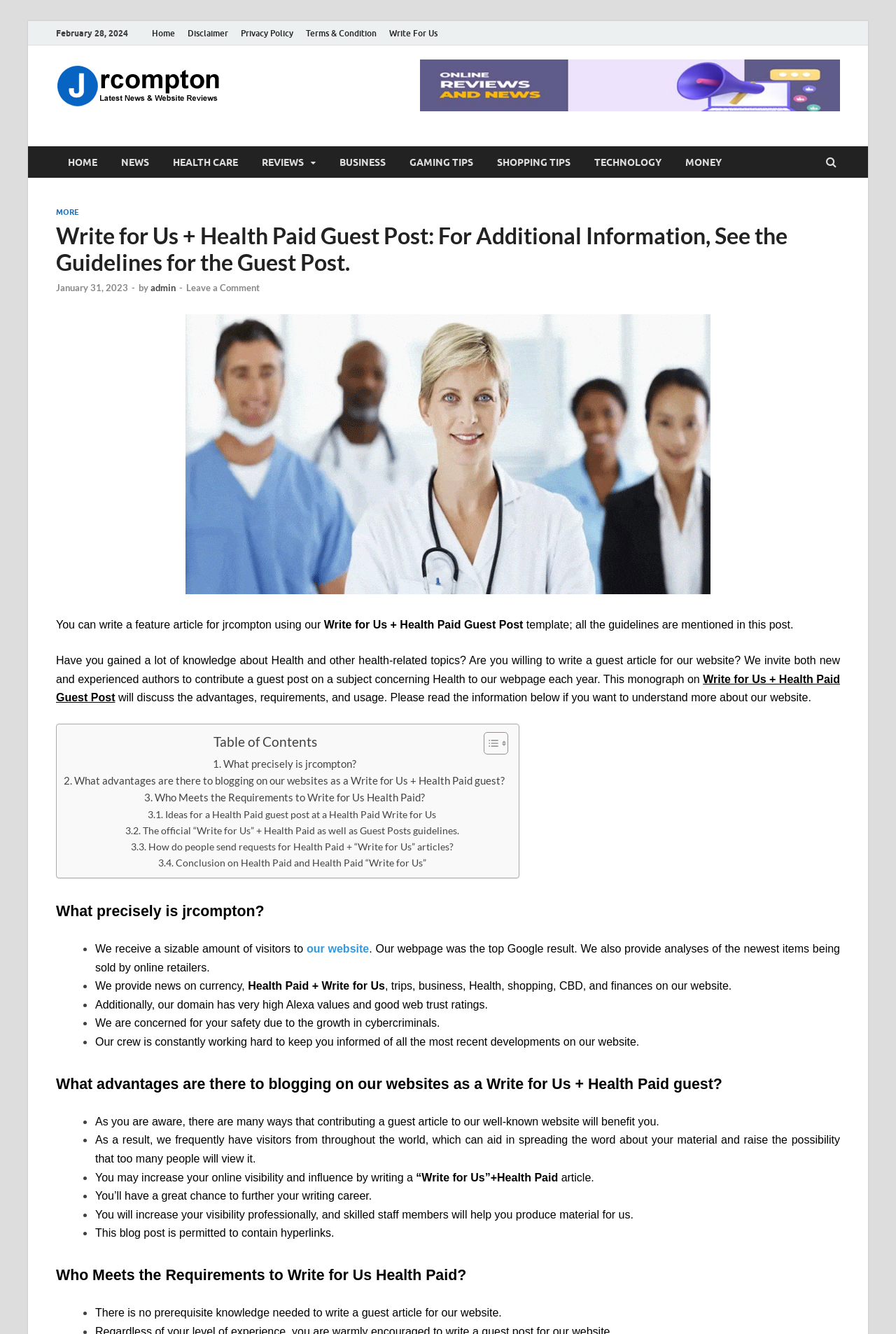What is the benefit of writing a guest post on this website?
Please give a detailed and elaborate answer to the question.

According to the webpage, one of the benefits of writing a guest post on this website is that it can increase the author's online visibility, as the website has a large number of visitors from around the world.